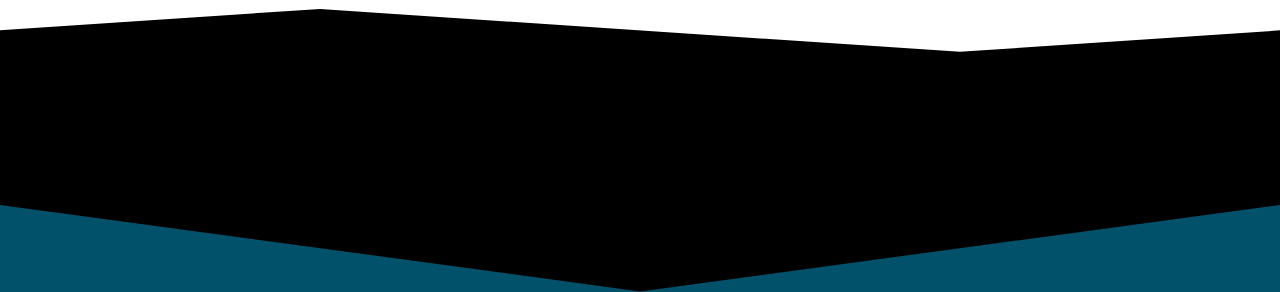What theme does the image potentially symbolize?
Using the image provided, answer with just one word or phrase.

Endurance and resilience